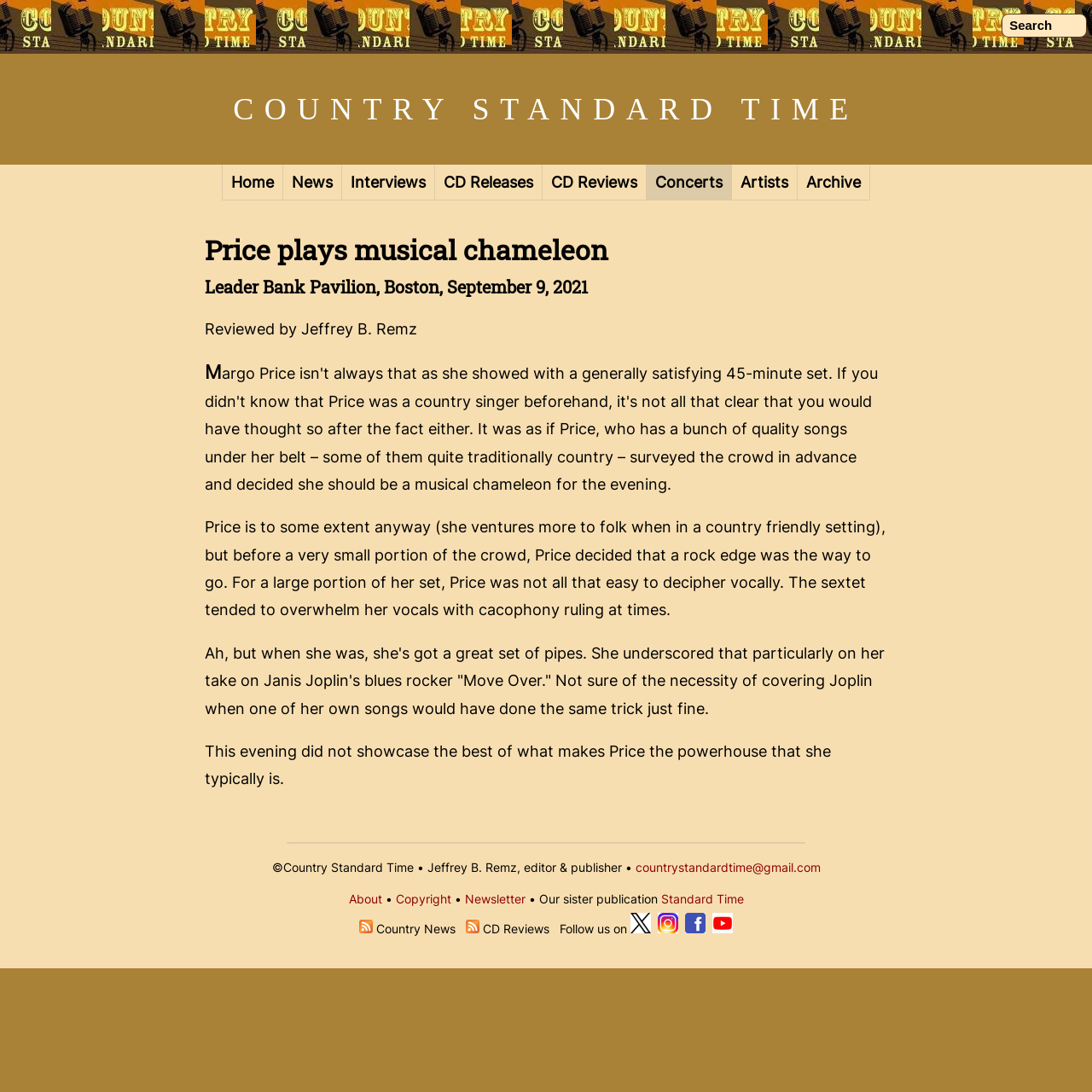Locate the heading on the webpage and return its text.

Price plays musical chameleon